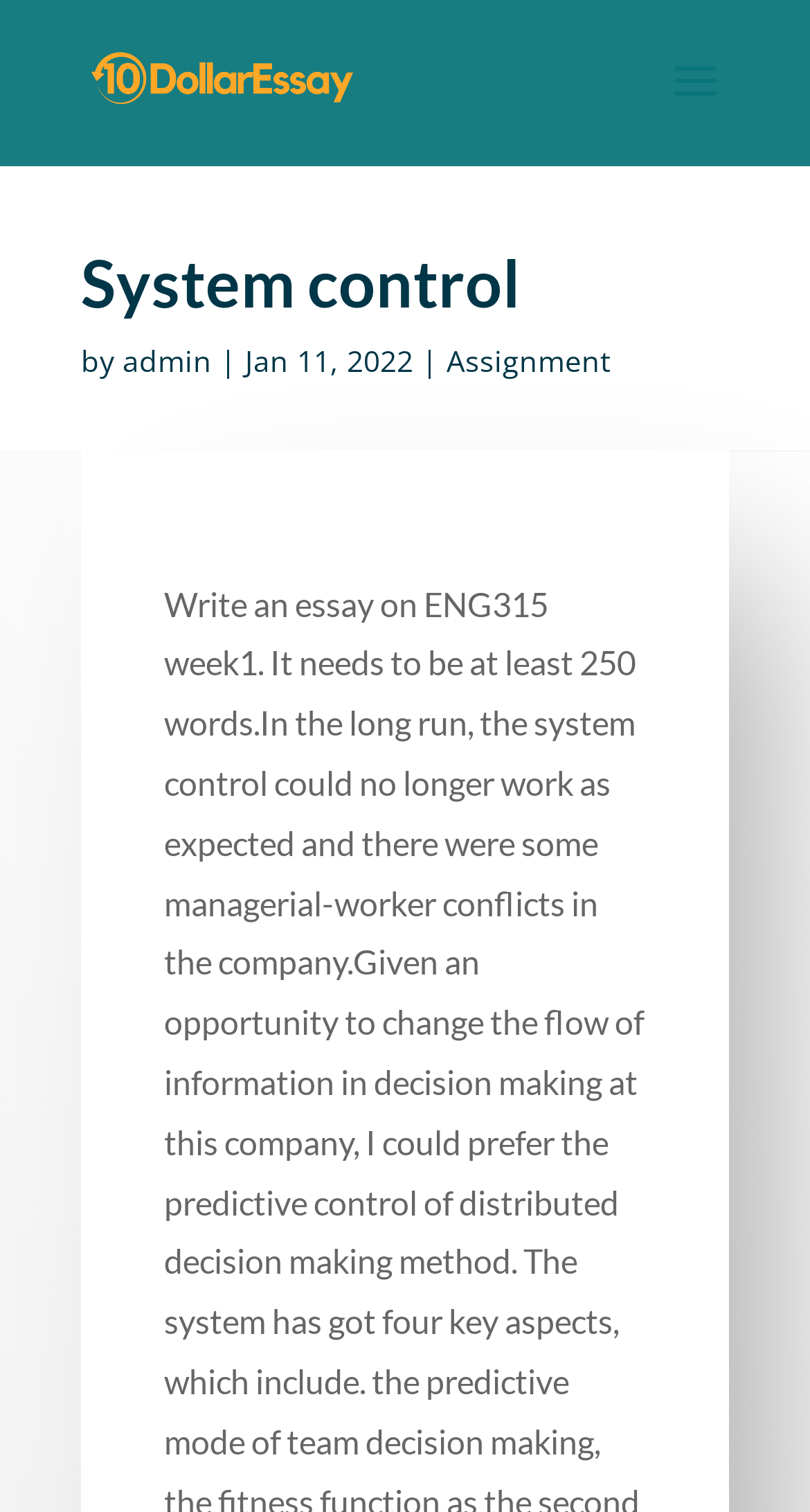Determine the bounding box of the UI component based on this description: "Assignment". The bounding box coordinates should be four float values between 0 and 1, i.e., [left, top, right, bottom].

[0.551, 0.225, 0.754, 0.251]